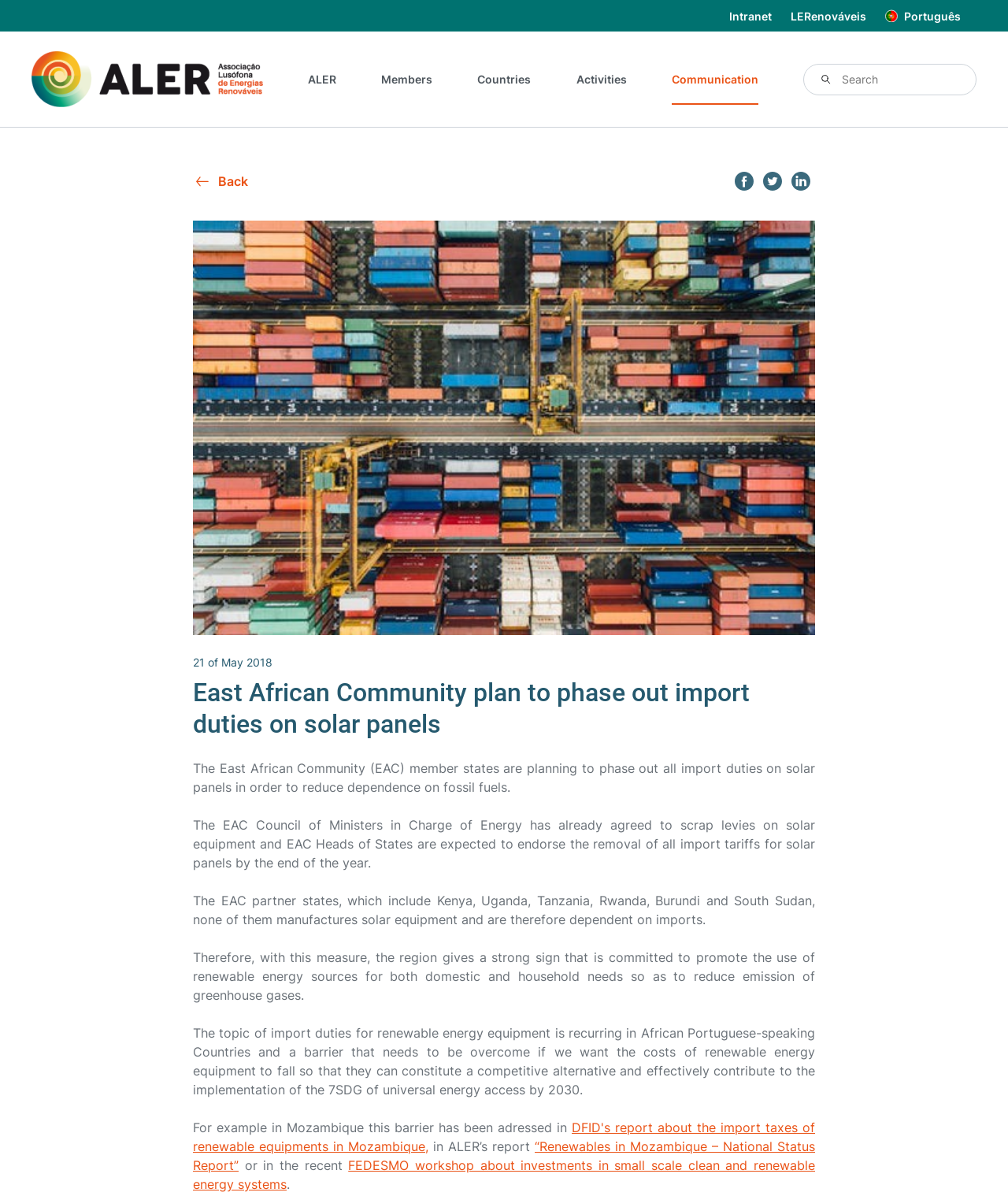Find the headline of the webpage and generate its text content.

East African Community plan to phase out import duties on solar panels